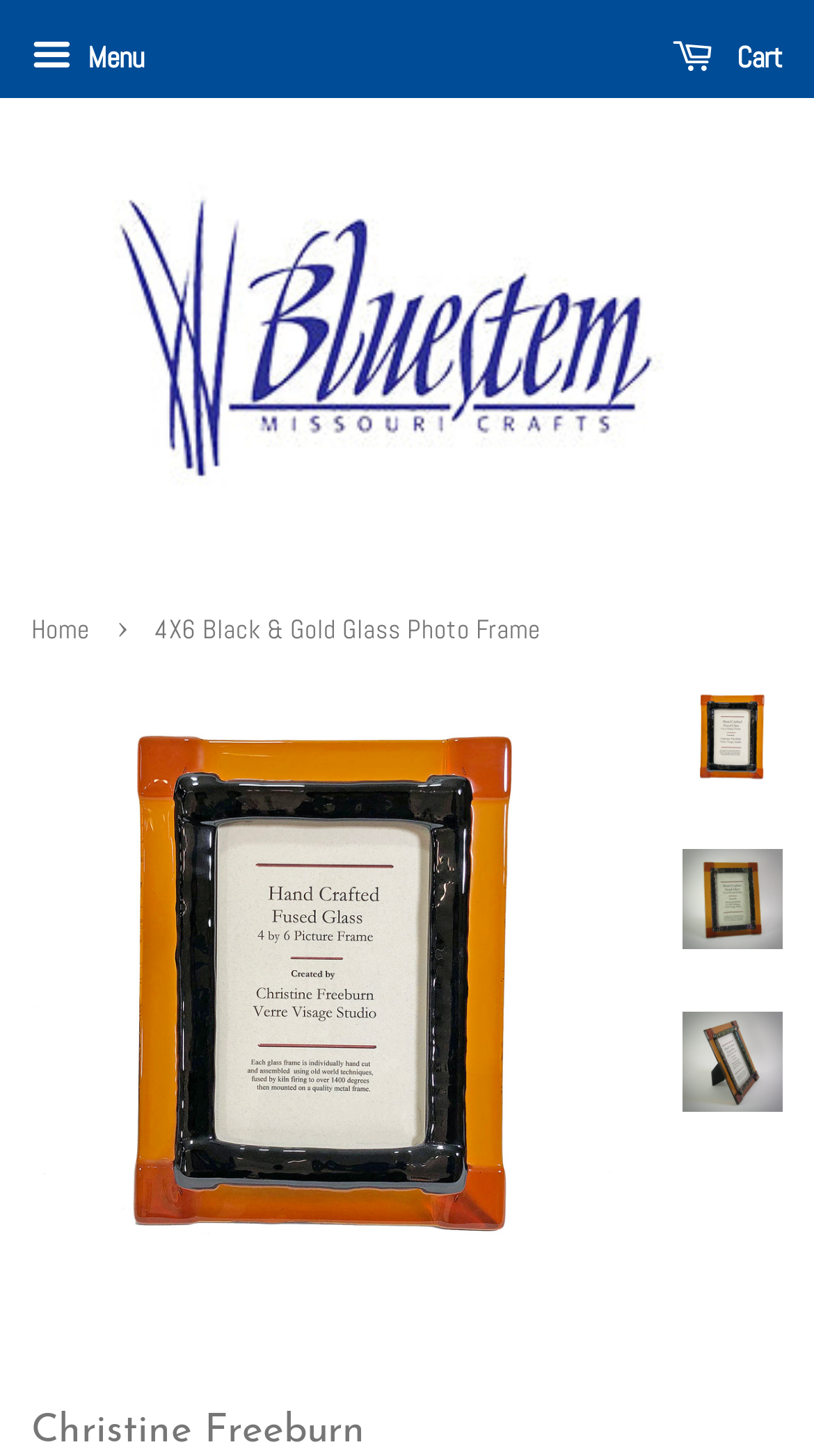What is the purpose of the 'Cart' button?
Using the information from the image, answer the question thoroughly.

I inferred this from the common e-commerce convention of having a 'Cart' button that allows users to add items to their shopping cart for later checkout.